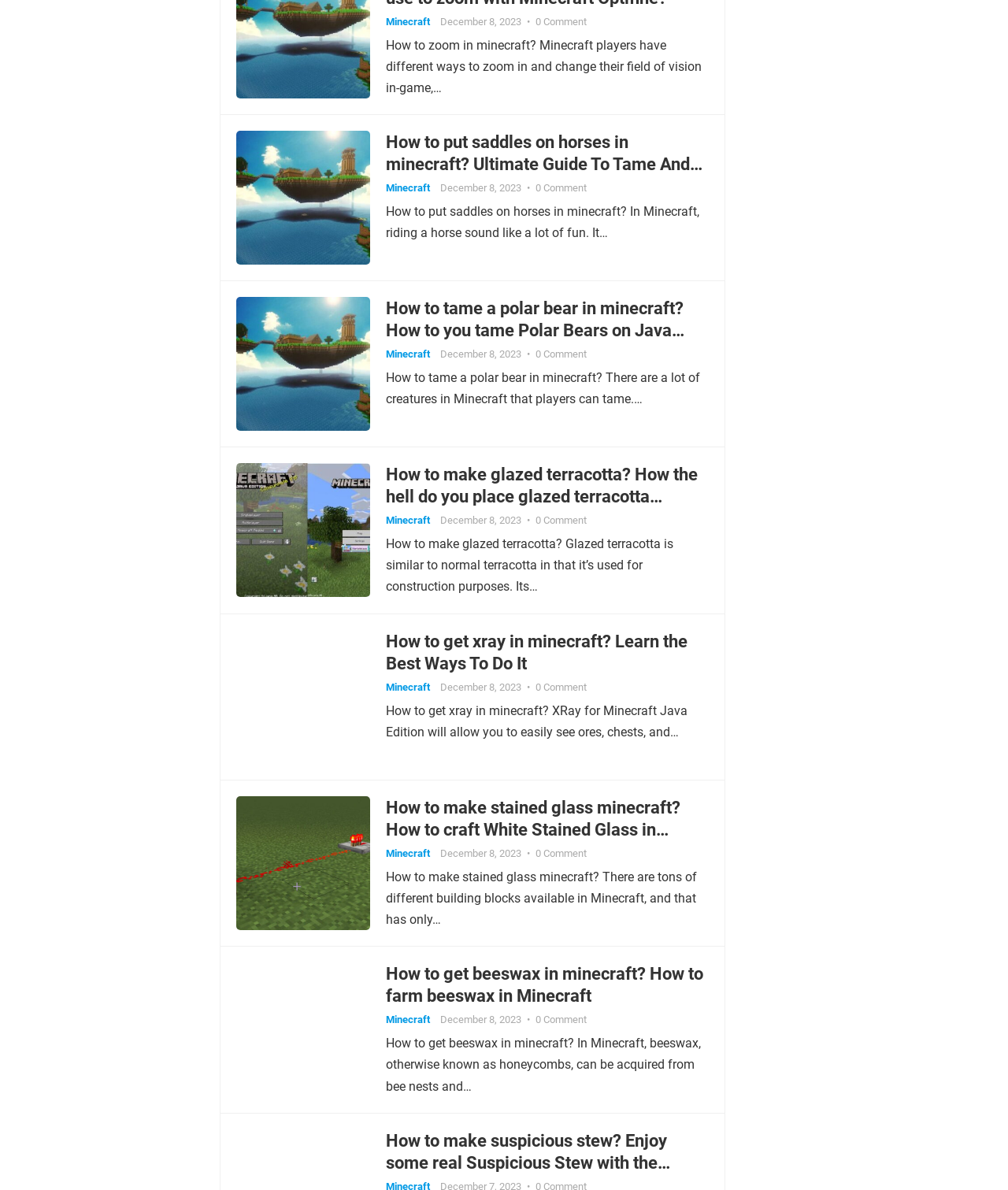Can you pinpoint the bounding box coordinates for the clickable element required for this instruction: "View posts from October 2021"? The coordinates should be four float numbers between 0 and 1, i.e., [left, top, right, bottom].

None